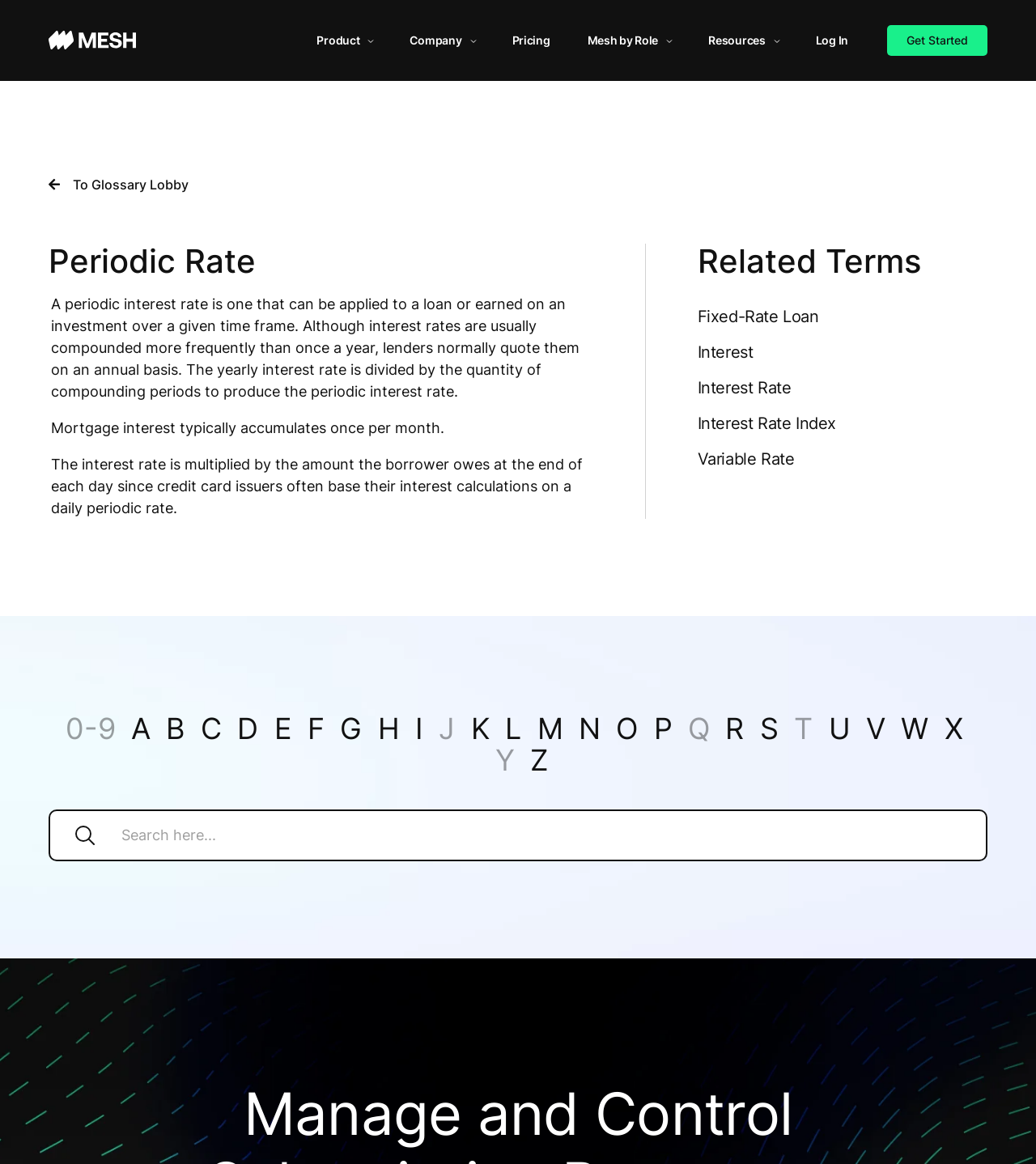Create an elaborate caption that covers all aspects of the webpage.

This webpage is a financial glossary page provided by Mesh Payments, focused on defining the term "Periodic Rate". At the top left corner, there is a Mesh Payments logo, which is also a link. Below the logo, there are several navigation links, including "Product", "Company", "Pricing", "Mesh by Role", "Resources", and "Log In", arranged horizontally across the top of the page.

On the top right corner, there is a "Get Started" link. Below the navigation links, there is a heading "Periodic Rate" followed by a detailed definition of the term, which explains that it is a type of interest rate applied to a loan or investment over a given time frame. The definition is divided into three paragraphs, with the first paragraph explaining the concept, the second paragraph providing an example of mortgage interest, and the third paragraph describing how credit card issuers calculate interest.

Below the definition, there is a heading "Related Terms" followed by five links to related financial terms, including "Fixed-Rate Loan", "Interest", "Interest Rate", "Interest Rate Index", and "Variable Rate". On the right side of the page, there is an alphabetical index with links to other financial terms, from "A" to "Z".

At the bottom of the page, there is a search bar with a search button, allowing users to search for specific terms within the glossary.